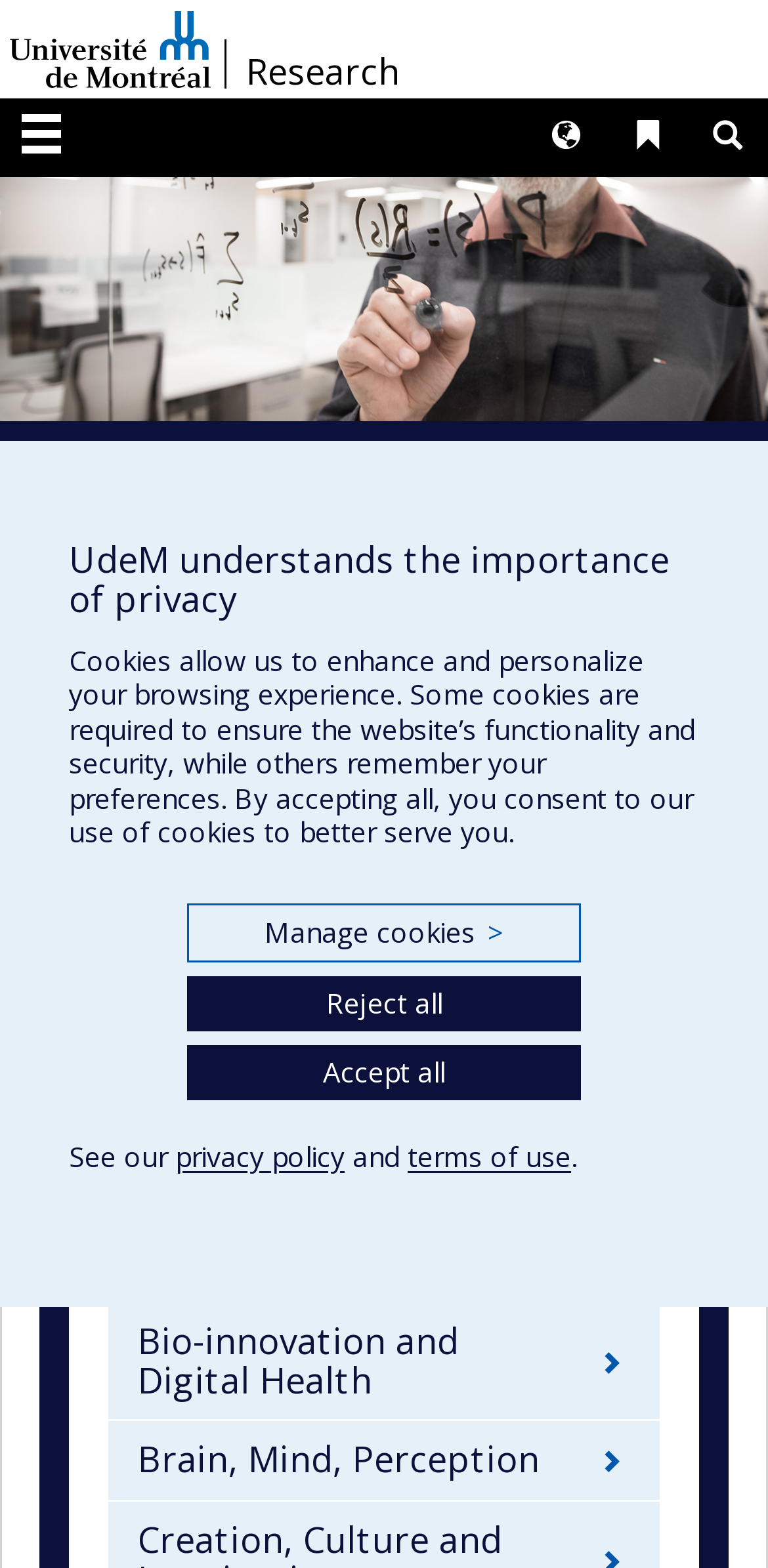Extract the text of the main heading from the webpage.

Université de Montréal		
/
Research